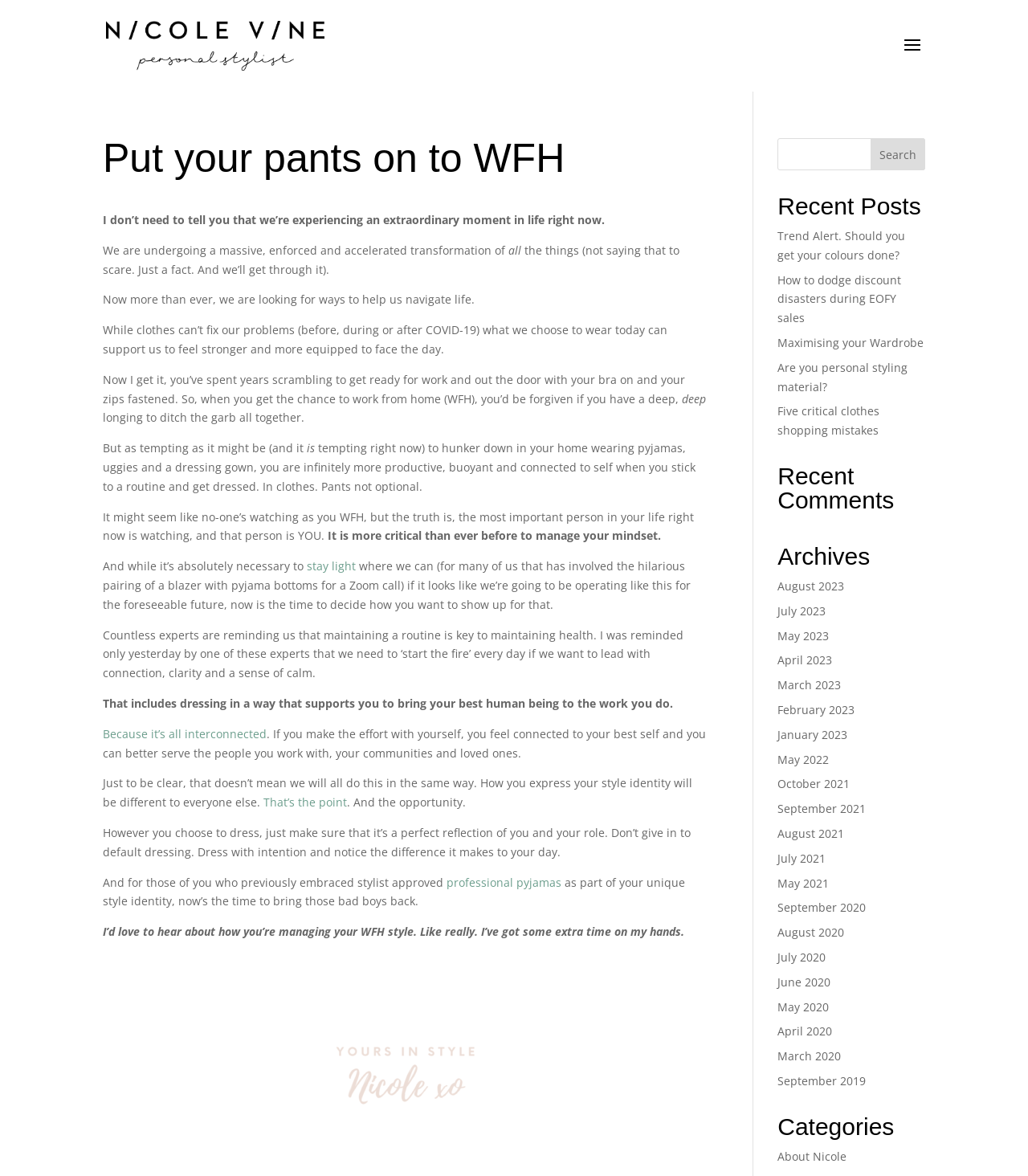Please identify the bounding box coordinates of the region to click in order to complete the task: "Read recent post 'Trend Alert. Should you get your colours done?'". The coordinates must be four float numbers between 0 and 1, specified as [left, top, right, bottom].

[0.756, 0.194, 0.881, 0.223]